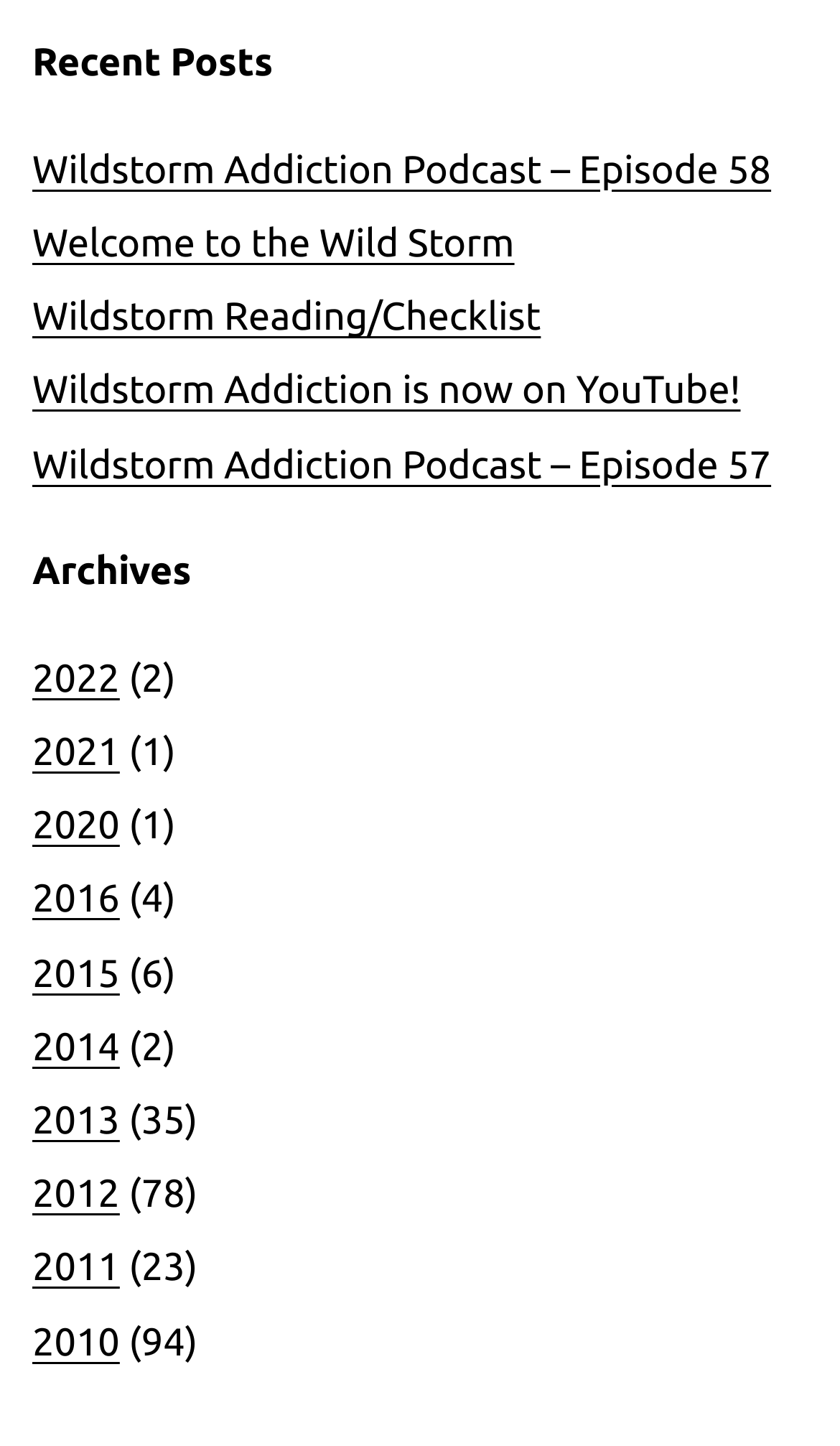Given the element description Welcome to the Wild Storm, specify the bounding box coordinates of the corresponding UI element in the format (top-left x, top-left y, bottom-right x, bottom-right y). All values must be between 0 and 1.

[0.038, 0.152, 0.612, 0.187]